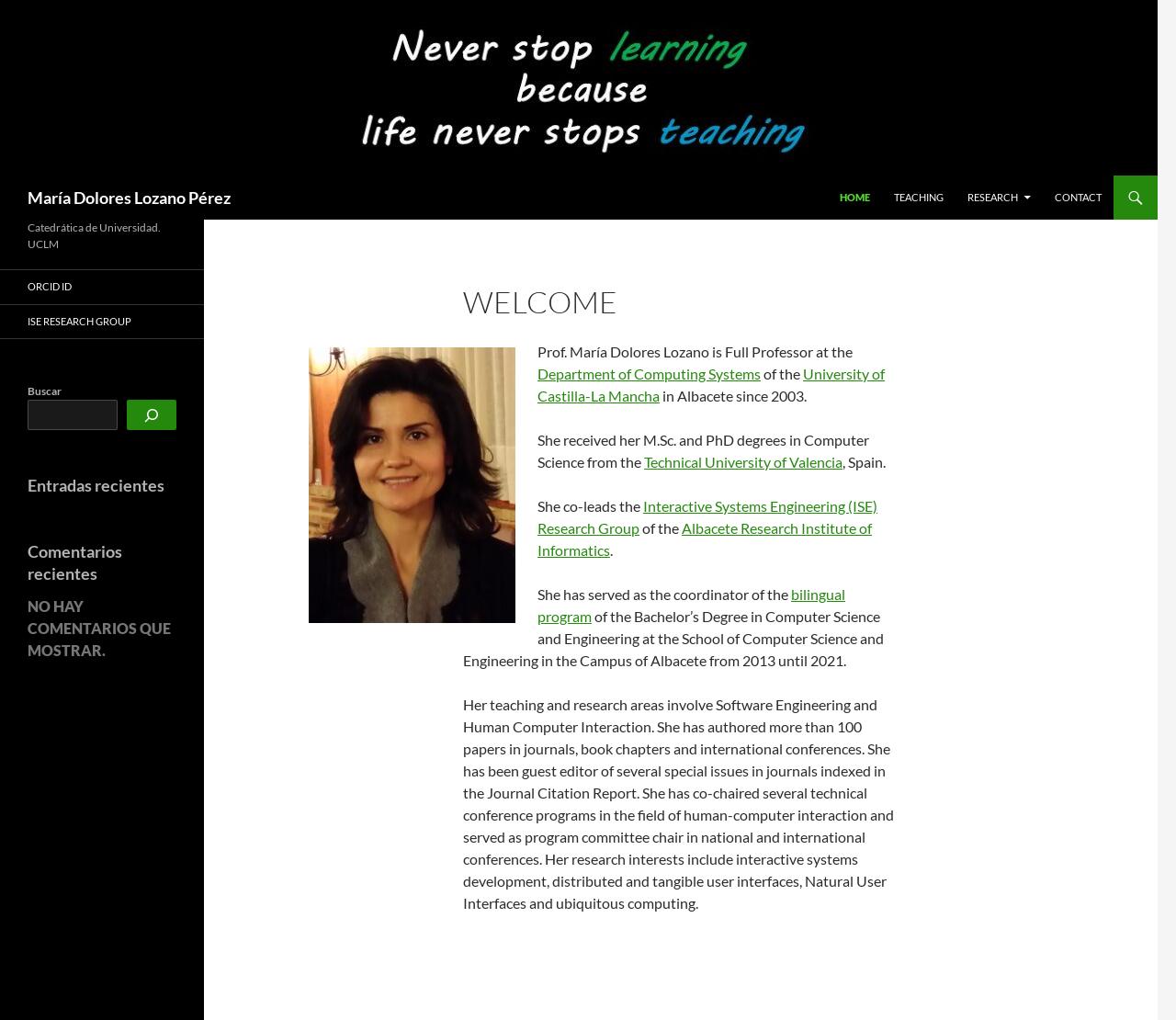Please provide the bounding box coordinates for the UI element as described: "name="s"". The coordinates must be four floats between 0 and 1, represented as [left, top, right, bottom].

[0.023, 0.392, 0.1, 0.422]